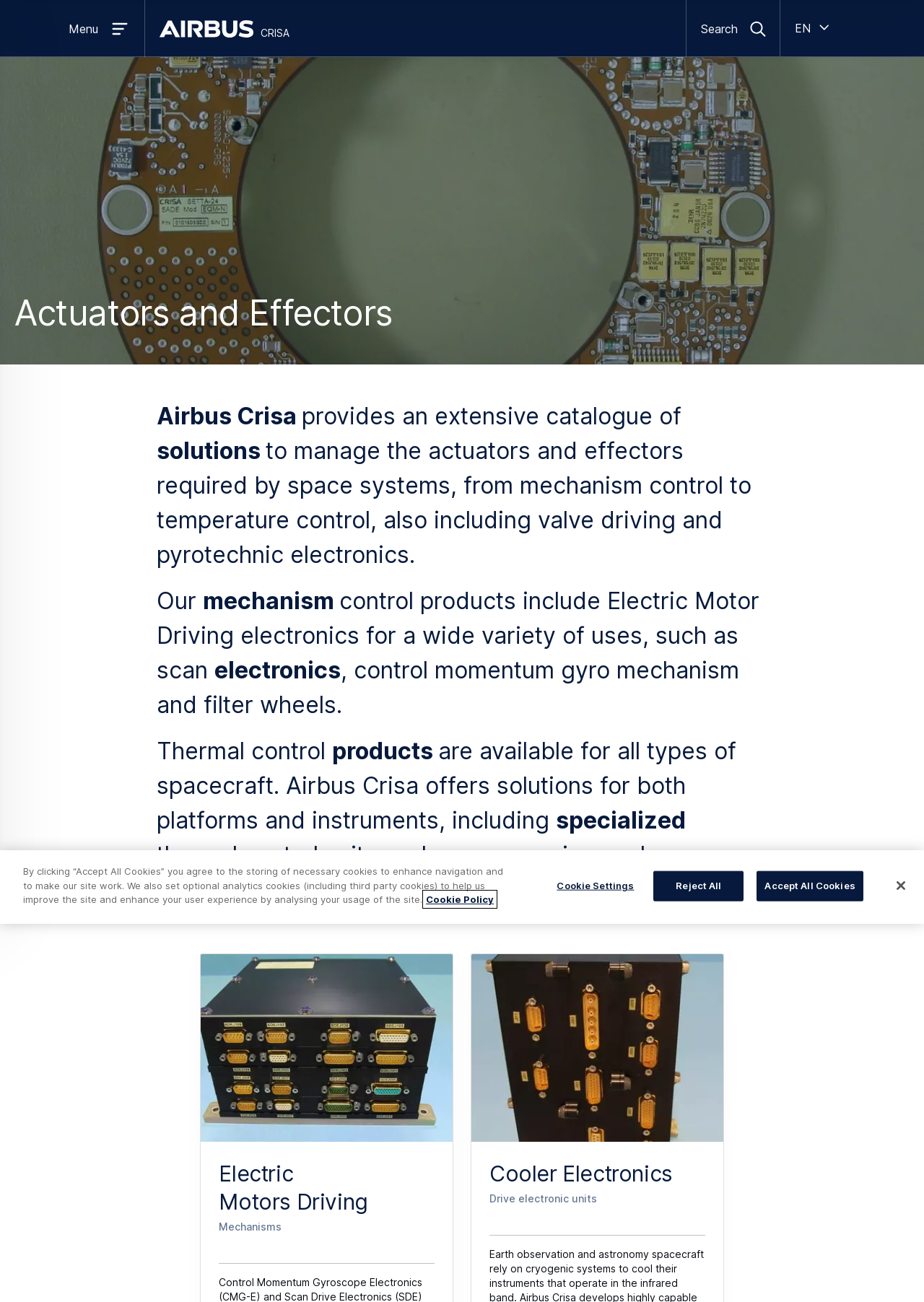Elaborate on the webpage's design and content in a detailed caption.

The webpage is about Airbus Crisa's solutions for actuators and effectors required by space systems. At the top, there is a navigation menu with links to skip to main content, search, and the home page, accompanied by an image of the home page icon. Below this, there is a search bar and a language switcher.

The main content area is divided into sections, each with a heading and descriptive text. The first section has a heading "Actuators and Effectors" and describes Airbus Crisa's extensive catalogue of solutions for managing actuators and effectors in space systems. This section also includes an image.

The next section has a heading "Electric Motors Driving" and describes control products, including electric motor driving electronics for various uses. This section also includes an image of a Scan Drive Electronics (SDE) Unit for the Copernicus Sentinel Program.

The following section has a heading "Cooler Electronics" and describes thermal control solutions for spacecraft, including specialized thermal control units such as cryogenics cooler electronics. This section also includes an image of a Cryocooler Electronics Unit for Earth Observation Instruments.

At the bottom of the page, there is a privacy notice with a dialog box that provides information about cookies and privacy settings. The dialog box includes buttons to accept all cookies, reject all cookies, and adjust cookie settings.